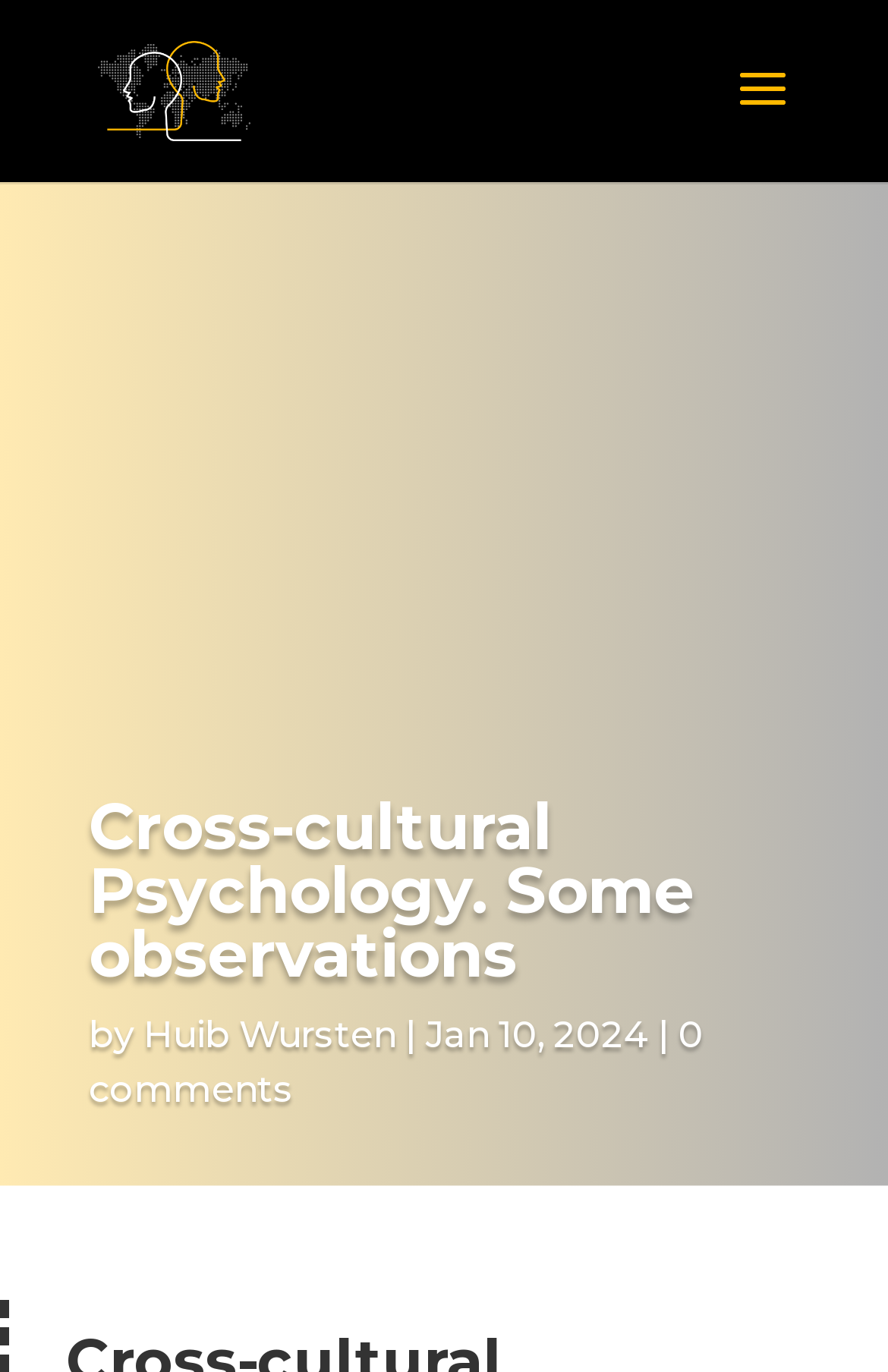Using details from the image, please answer the following question comprehensively:
When was the article published?

The publication date can be found by looking at the text next to the author's name, which is 'Jan 10, 2024'.